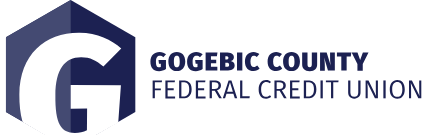Where is the credit union located?
Please give a well-detailed answer to the question.

This logo represents the credit union's identity as a reputable and member-focused financial service provider in the Bessemer, Michigan area.